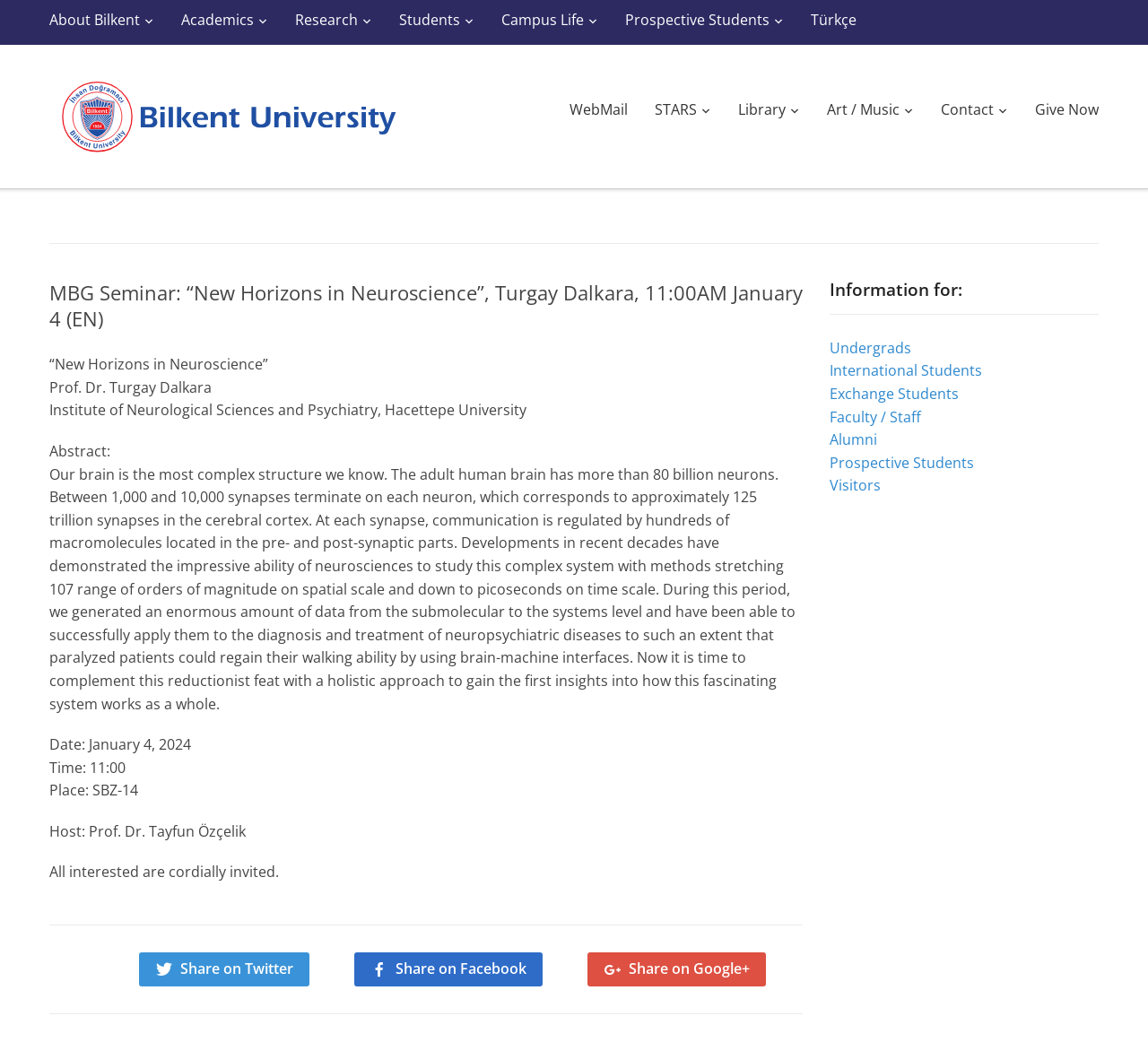Where will the MBG Seminar take place?
Answer the question with a single word or phrase by looking at the picture.

SBZ-14